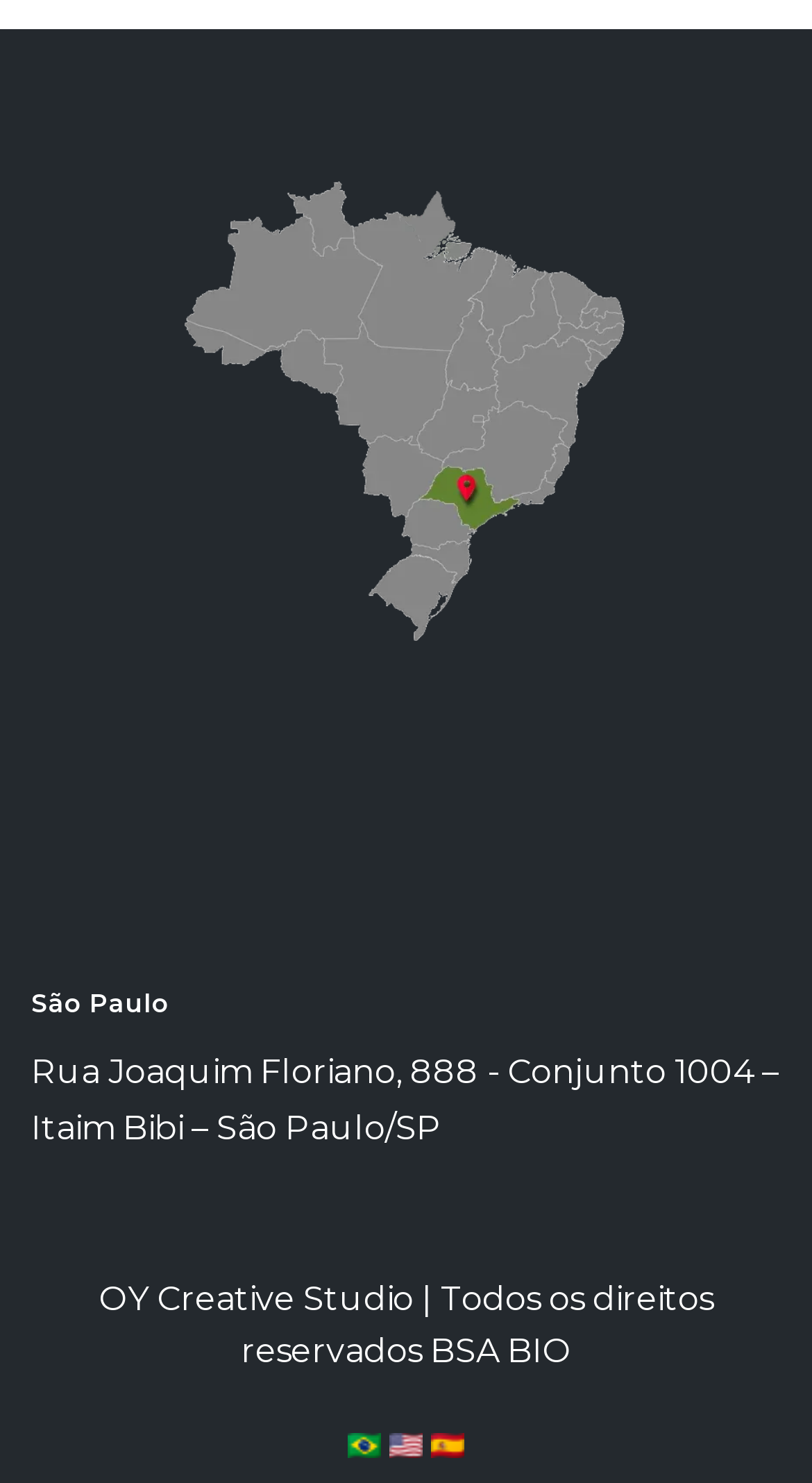Provide a single word or phrase to answer the given question: 
What is the address of the studio?

Rua Joaquim Floriano, 888